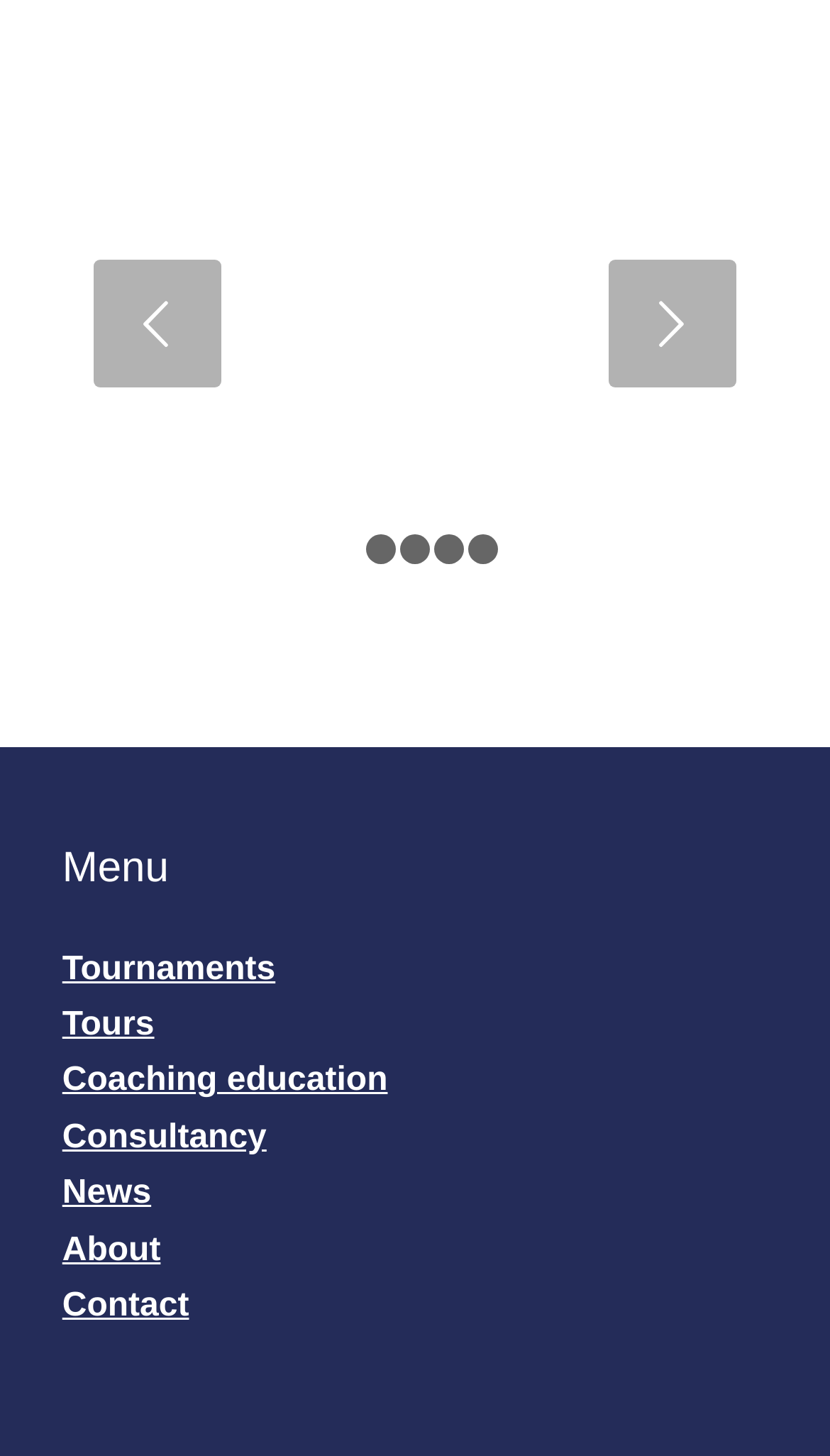Kindly determine the bounding box coordinates for the area that needs to be clicked to execute this instruction: "contact the website".

[0.075, 0.884, 0.228, 0.909]